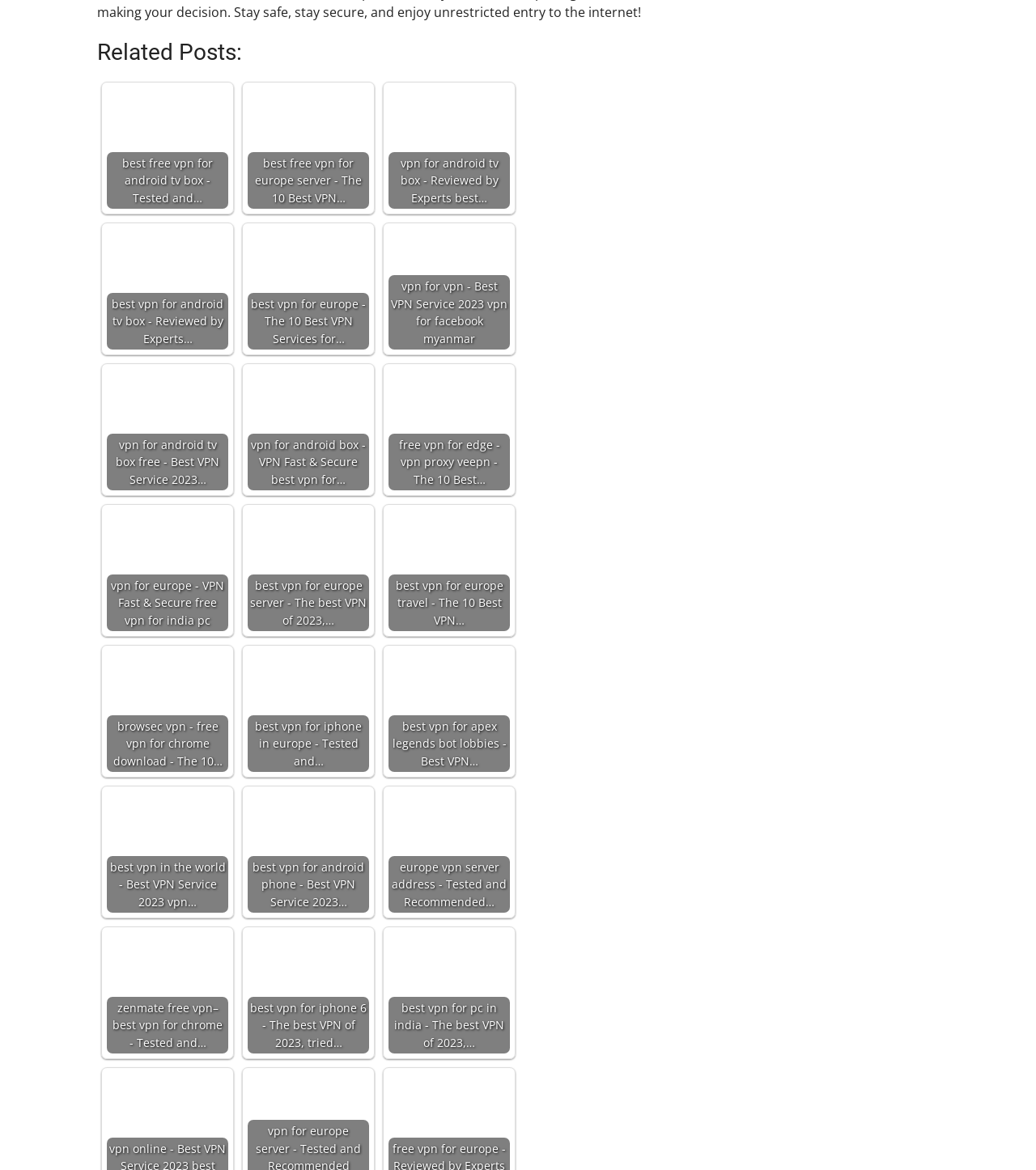Respond concisely with one word or phrase to the following query:
What is the purpose of the links on the webpage?

To provide information